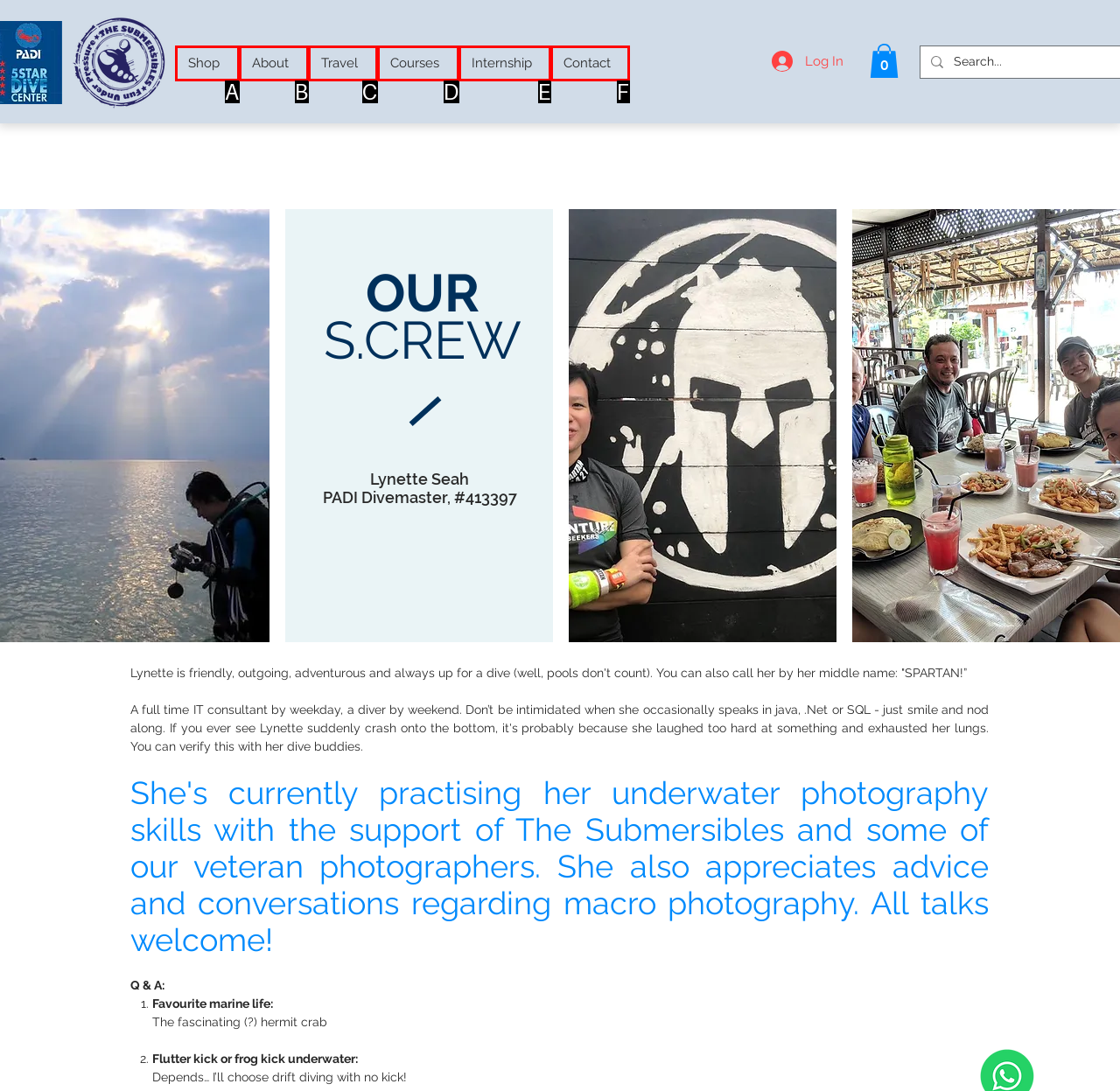Tell me which option best matches the description: The new Outlook for Windows
Answer with the option's letter from the given choices directly.

None